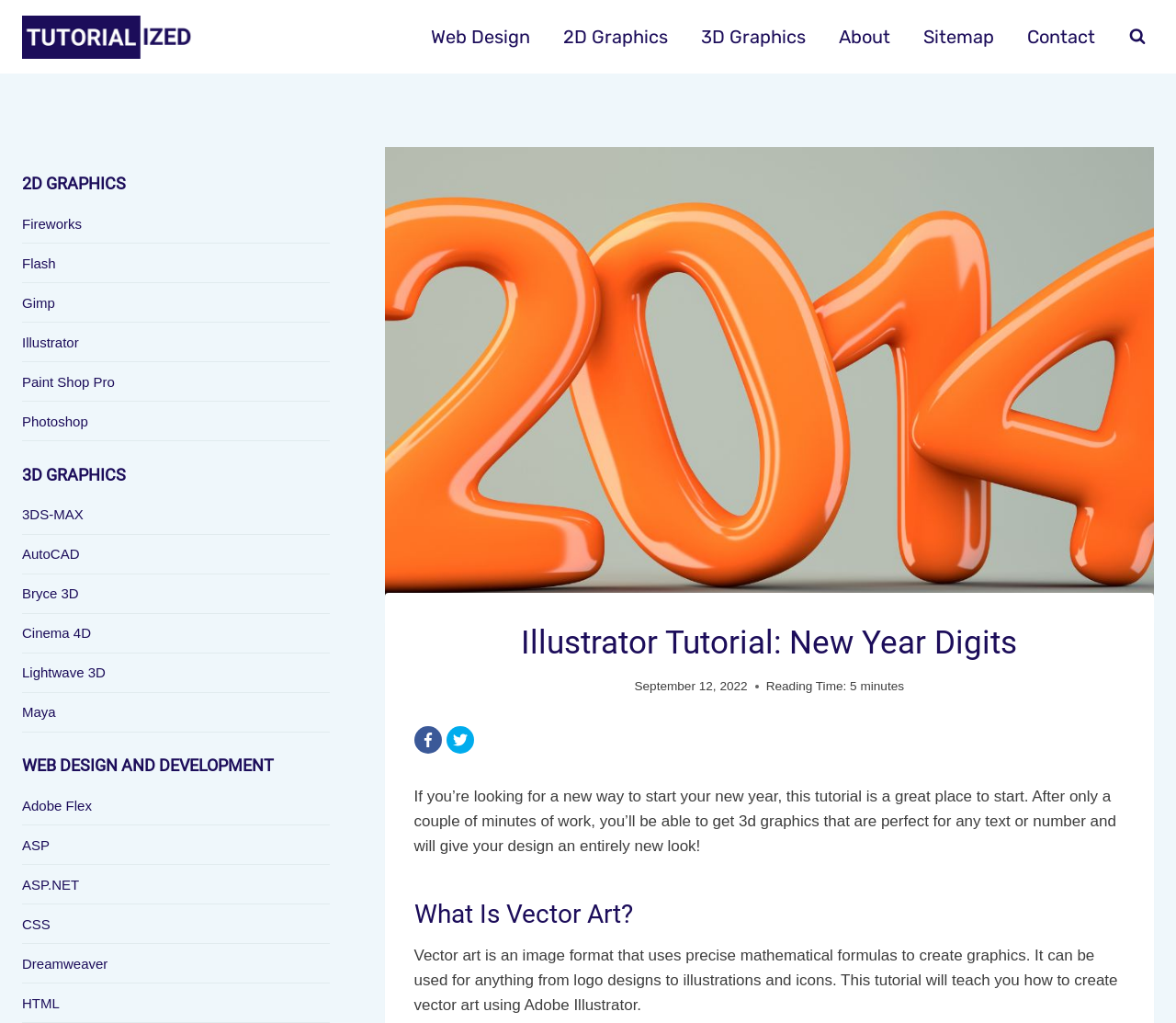Explain the webpage's layout and main content in detail.

This webpage is an Illustrator tutorial focused on creating New Year digits. At the top left, there is a logo of "Tutorialized" with a link to the website. Next to it, there is a primary navigation menu with links to "Web Design", "2D Graphics", "3D Graphics", "About", "Sitemap", and "Contact". On the top right, there is a search button.

Below the navigation menu, there is a large image of the tutorial's main content, accompanied by a header that reads "Illustrator Tutorial: New Year Digits". The header is followed by the tutorial's description, which explains that the tutorial will teach users how to create 3D graphics using Adobe Illustrator. The description is accompanied by social media links to Facebook and Twitter.

The main content of the tutorial is divided into sections. The first section explains what vector art is and how it can be used for various design purposes. The second section appears to be a list of links to other tutorials or resources, categorized into "2D GRAPHICS", "3D GRAPHICS", and "WEB DESIGN AND DEVELOPMENT". Each category has several links to specific software or tools, such as Fireworks, Flash, Gimp, Illustrator, and Photoshop for 2D graphics, and 3DS-MAX, AutoCAD, and Cinema 4D for 3D graphics.